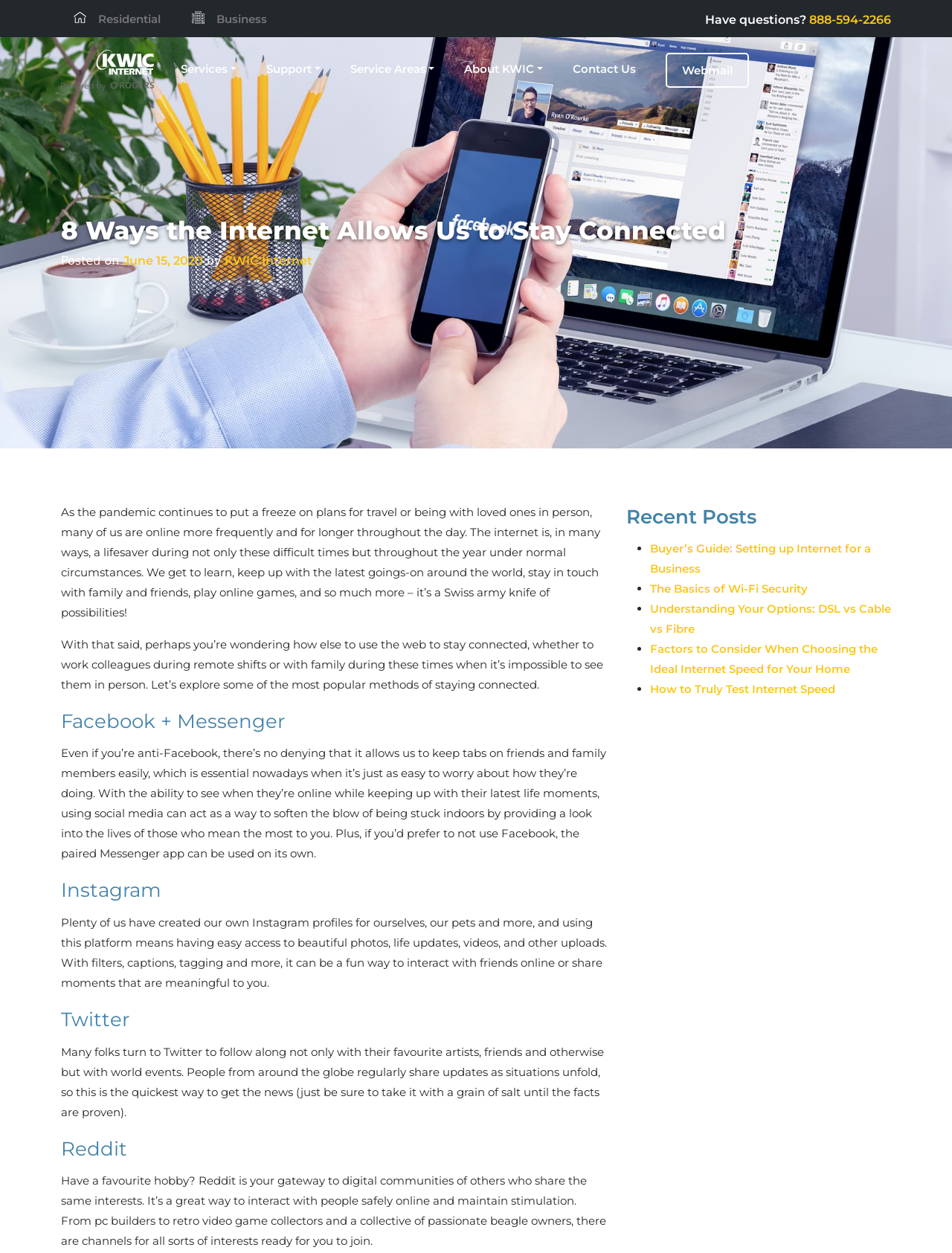Specify the bounding box coordinates of the element's region that should be clicked to achieve the following instruction: "Visit Sara Barker's acting website". The bounding box coordinates consist of four float numbers between 0 and 1, in the format [left, top, right, bottom].

None